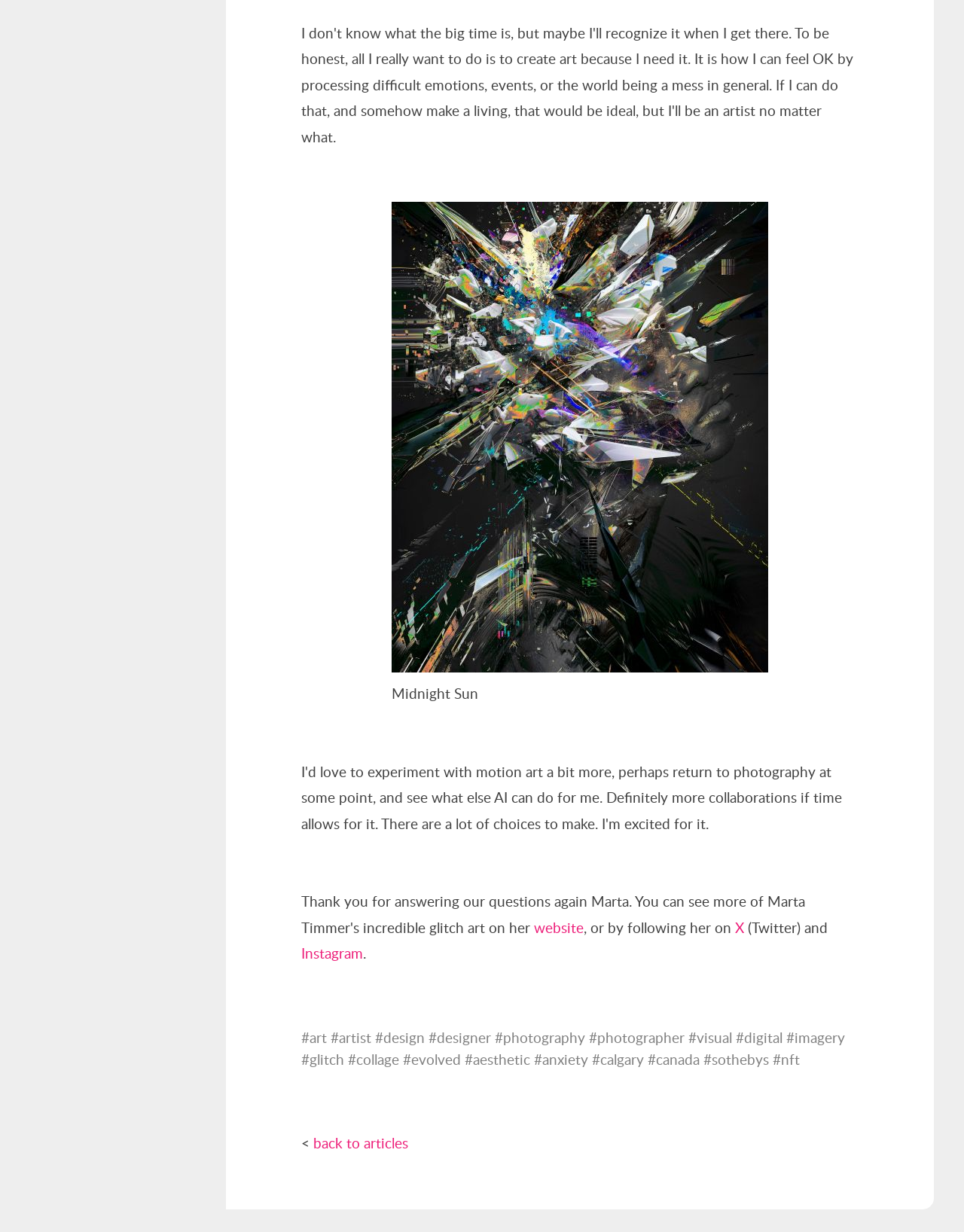Show the bounding box coordinates of the element that should be clicked to complete the task: "View Midnight Sun's website".

[0.554, 0.744, 0.605, 0.761]